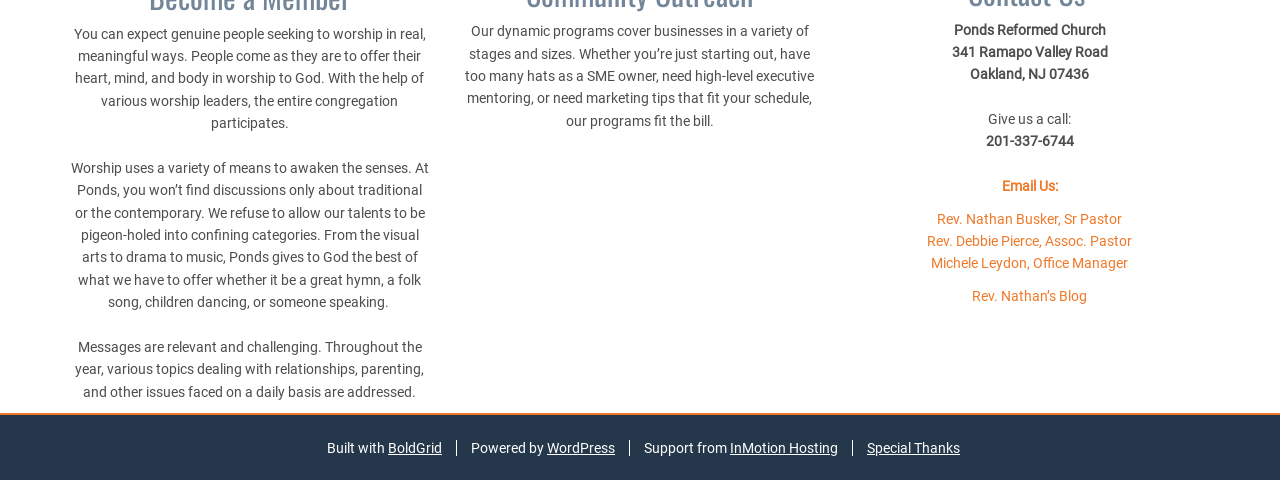Provide your answer to the question using just one word or phrase: What is the address of the church?

341 Ramapo Valley Road, Oakland, NJ 07436